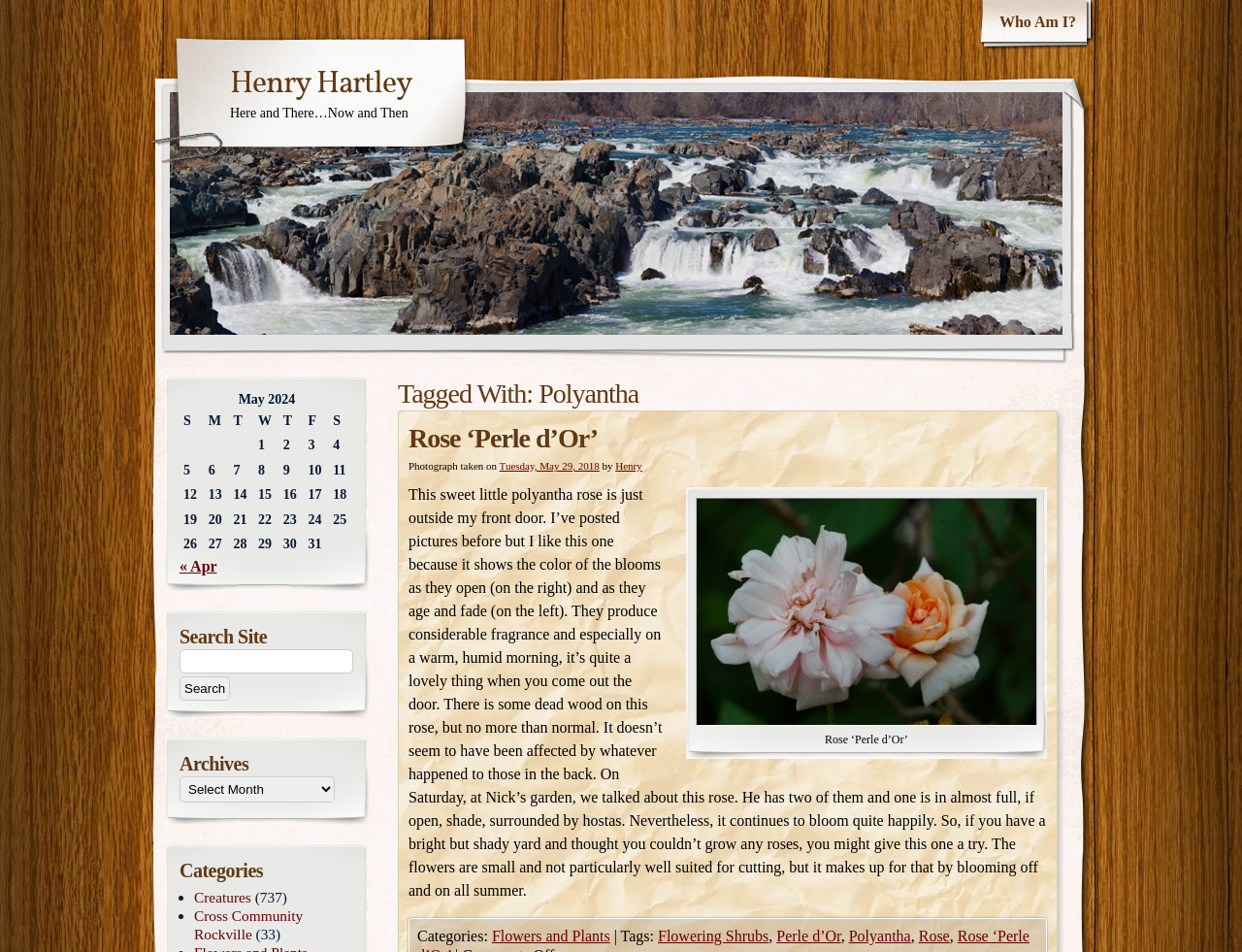Identify and provide the main heading of the webpage.

Tagged With: Polyantha